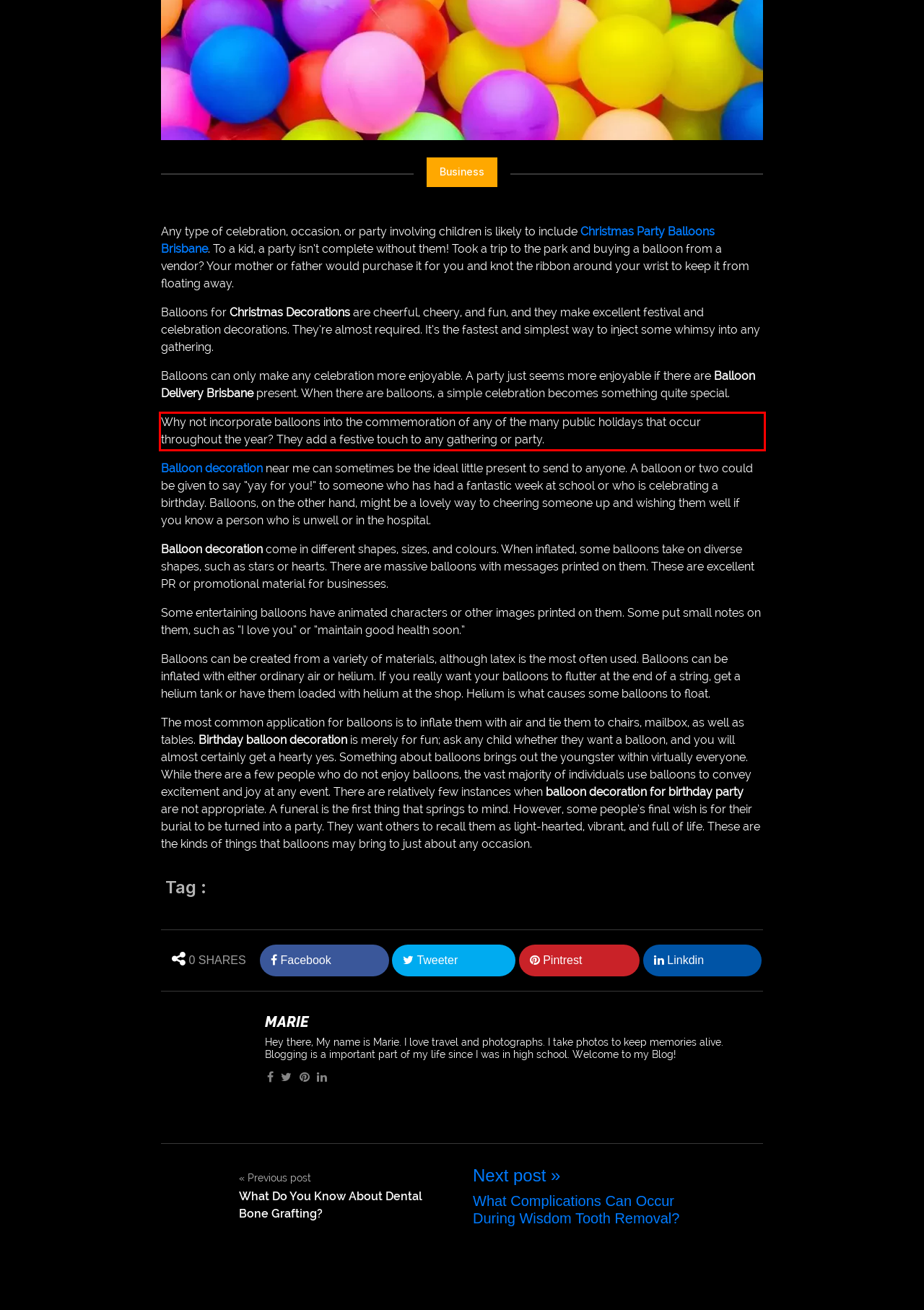Analyze the webpage screenshot and use OCR to recognize the text content in the red bounding box.

Why not incorporate balloons into the commemoration of any of the many public holidays that occur throughout the year? They add a festive touch to any gathering or party.